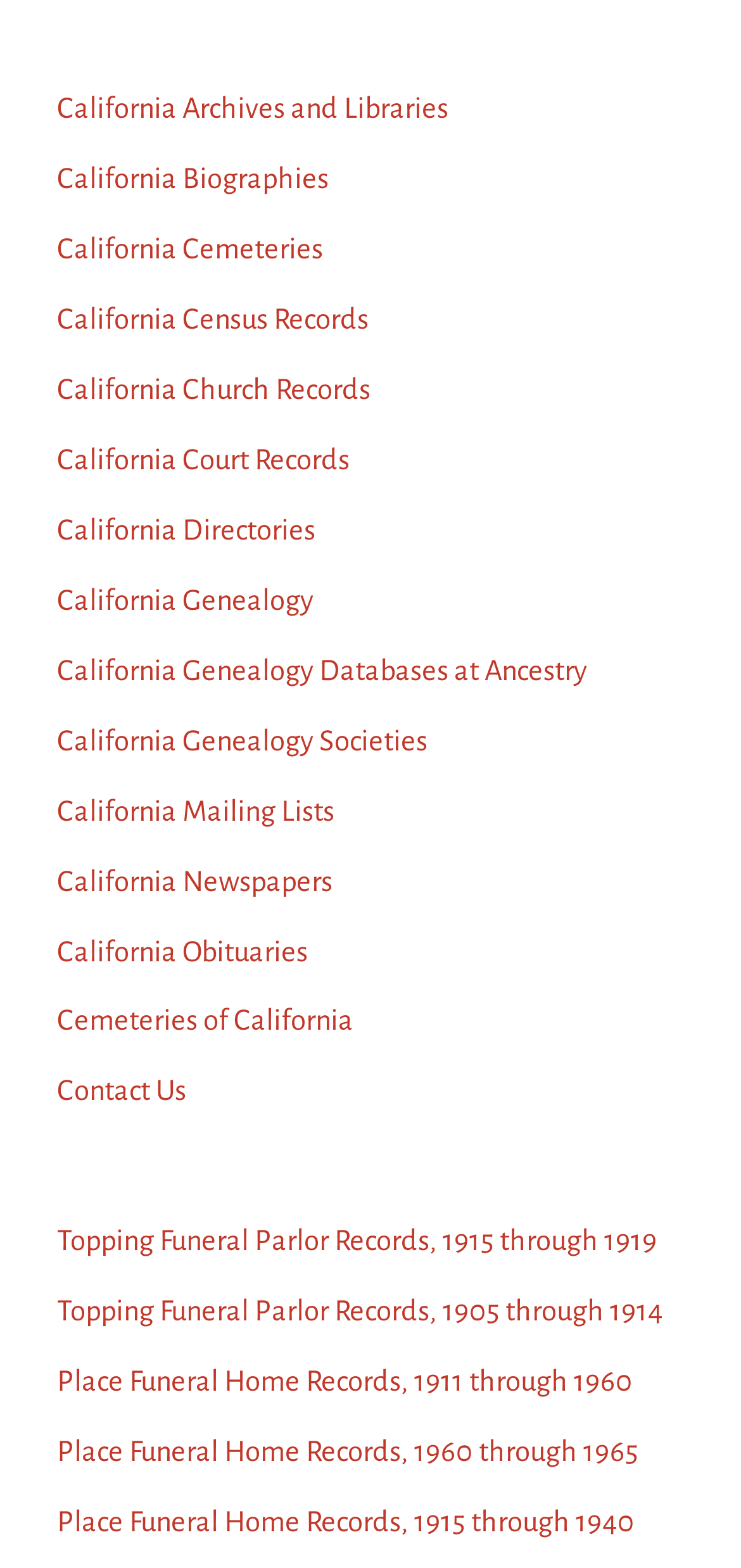Locate the bounding box coordinates of the item that should be clicked to fulfill the instruction: "Contact Us".

[0.077, 0.686, 0.251, 0.706]